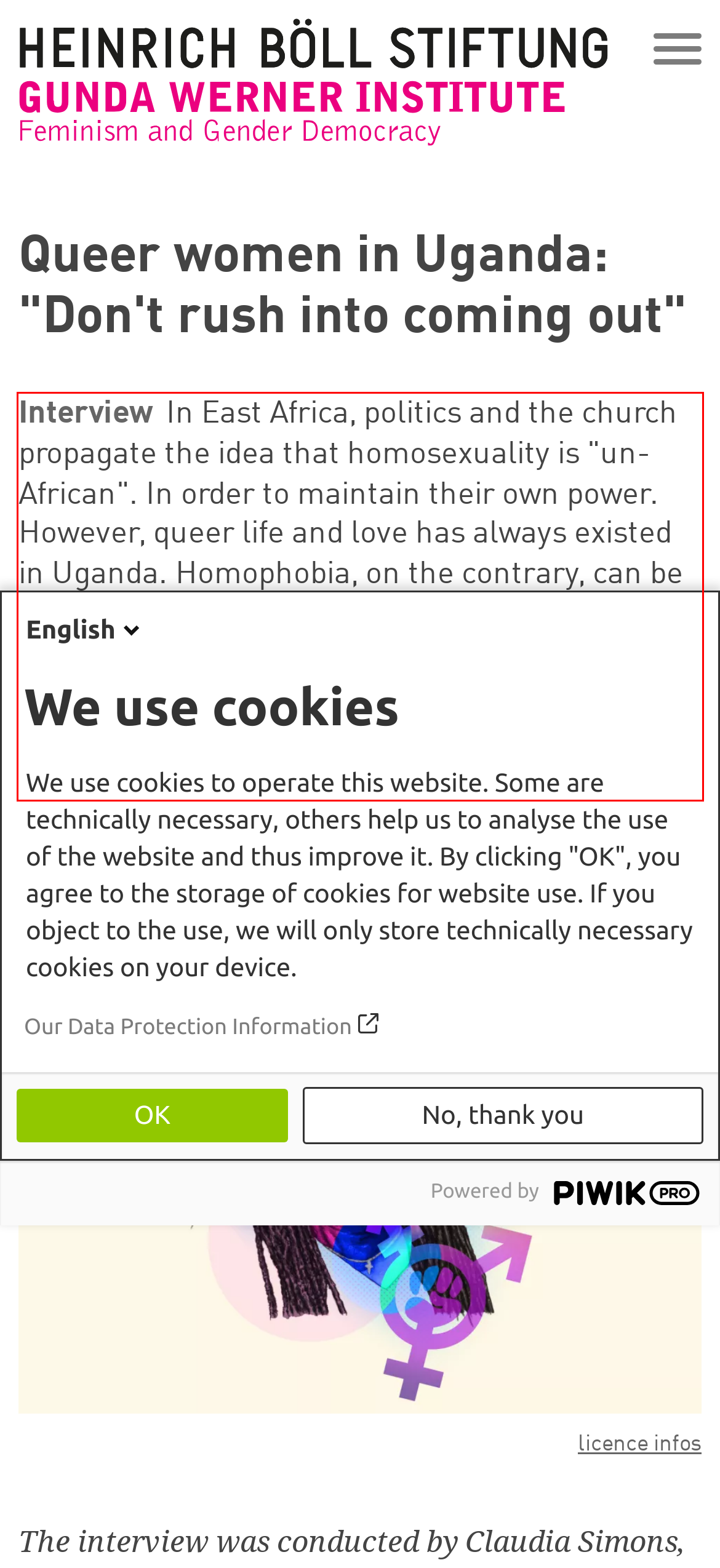Within the provided webpage screenshot, find the red rectangle bounding box and perform OCR to obtain the text content.

In East Africa, politics and the church propagate the idea that homosexuality is "un-African". In order to maintain their own power. However, queer life and love has always existed in Uganda. Homophobia, on the contrary, can be called a colonial import. We spoke with Ssenfuka Joanita Warry about queer activism in Uganda and why she takes every opportunity, she can to speak out and fight misconceptions about homosexuality.